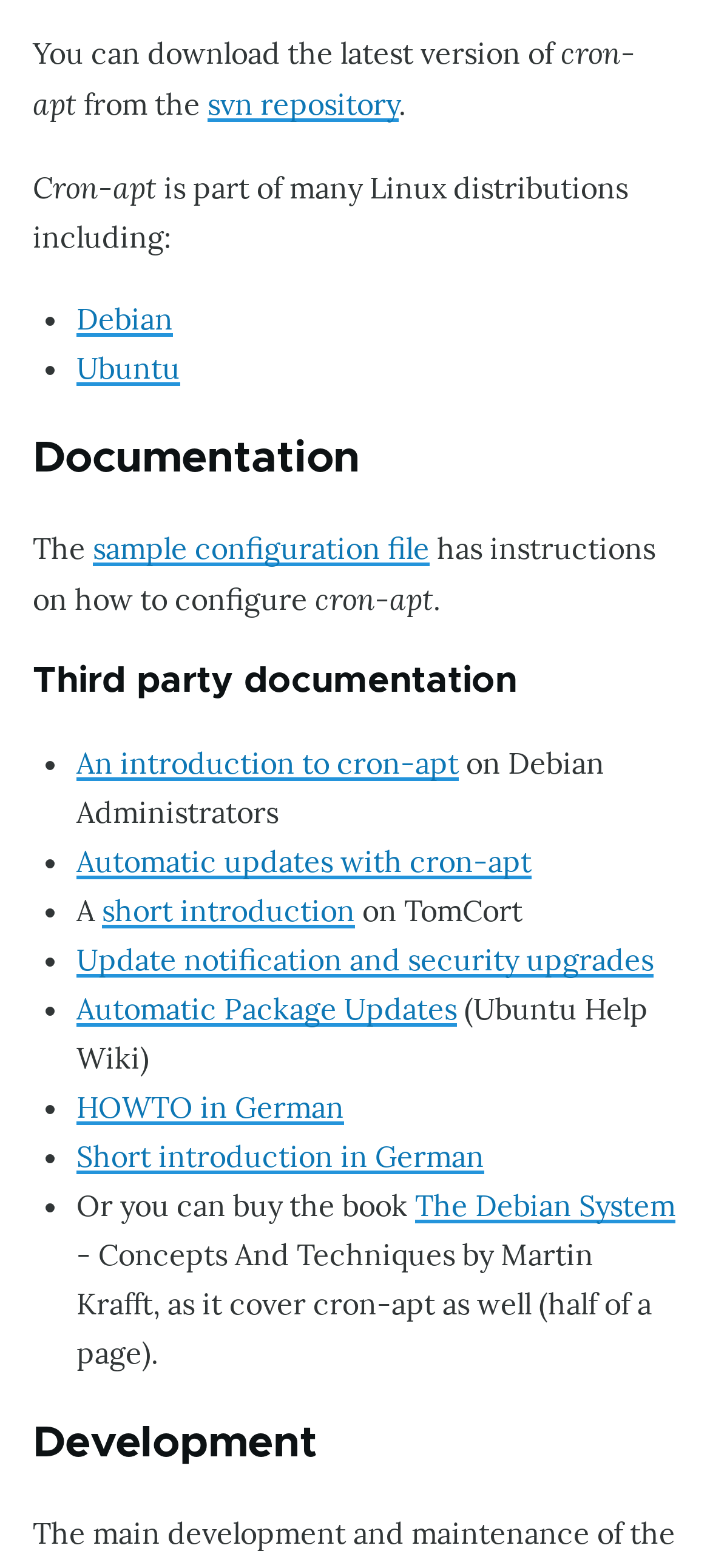Provide a short answer to the following question with just one word or phrase: What is the topic of the book 'The Debian System'?

cron-apt